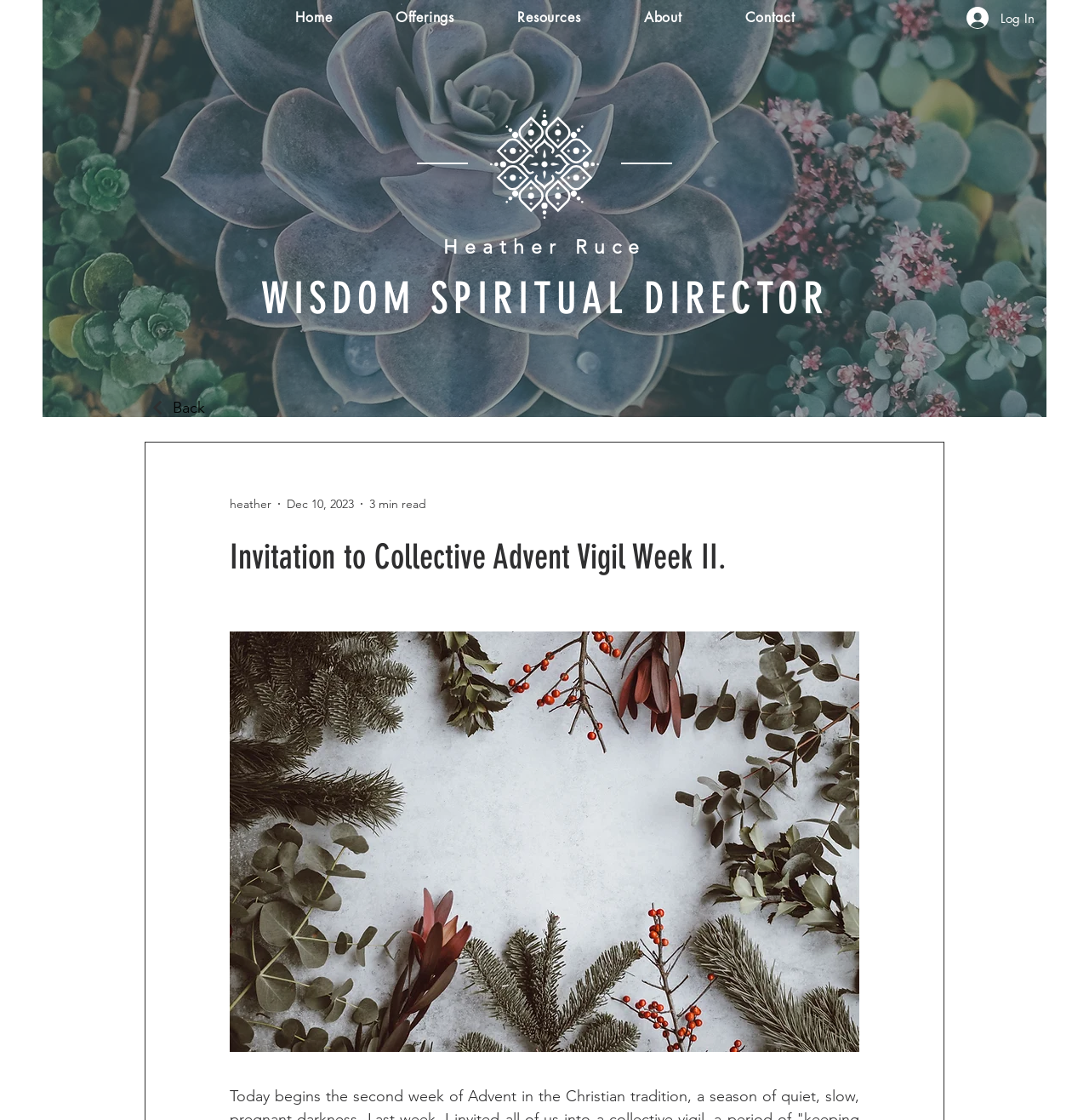Locate the bounding box coordinates of the segment that needs to be clicked to meet this instruction: "Leave a comment on the 'Cooldown Pro Reviews 2024 | Is CoolDown Pro legit or is it a scam?' article".

None